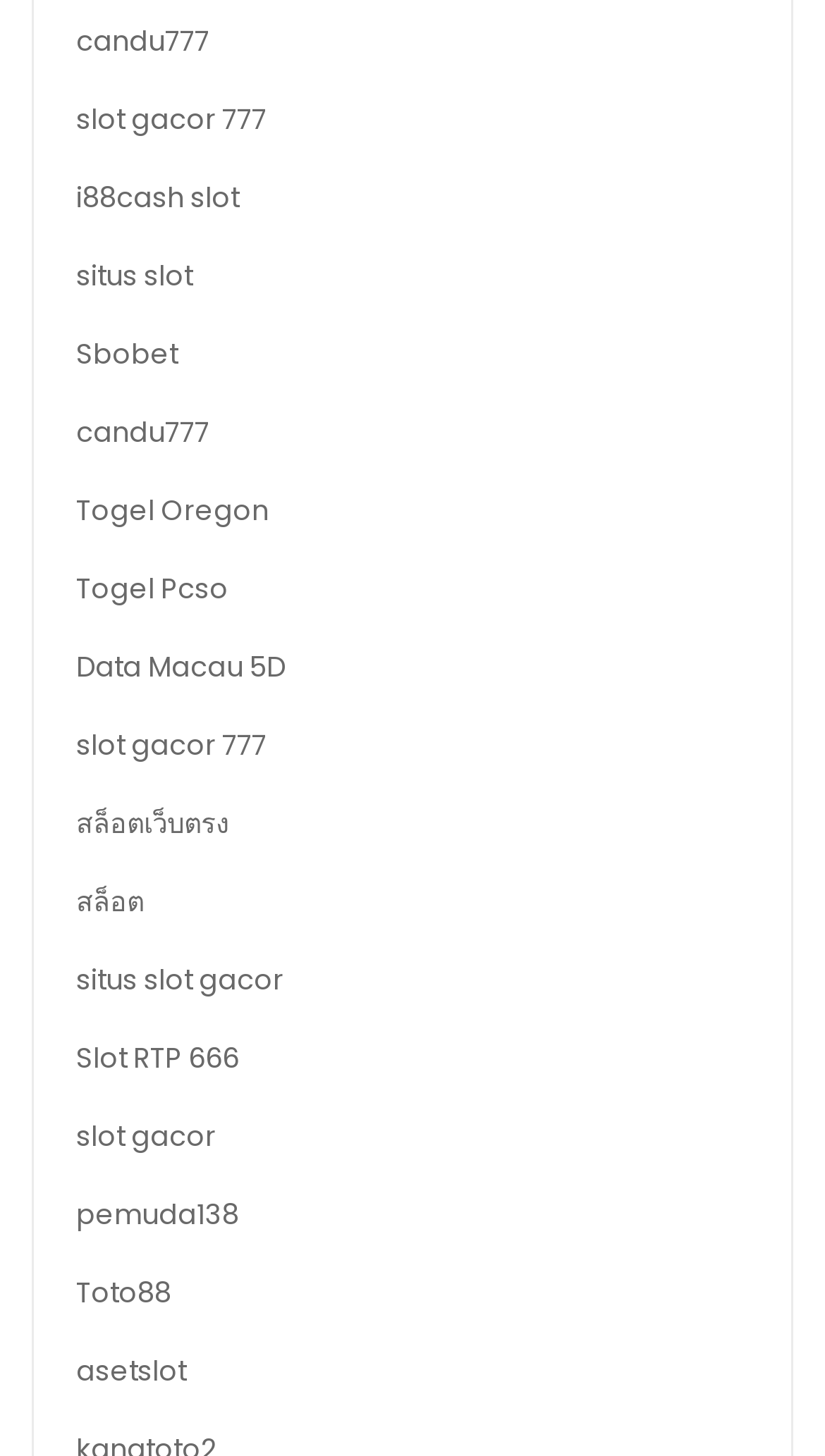Locate the bounding box coordinates of the clickable region necessary to complete the following instruction: "check Sbobet link". Provide the coordinates in the format of four float numbers between 0 and 1, i.e., [left, top, right, bottom].

[0.092, 0.229, 0.215, 0.257]